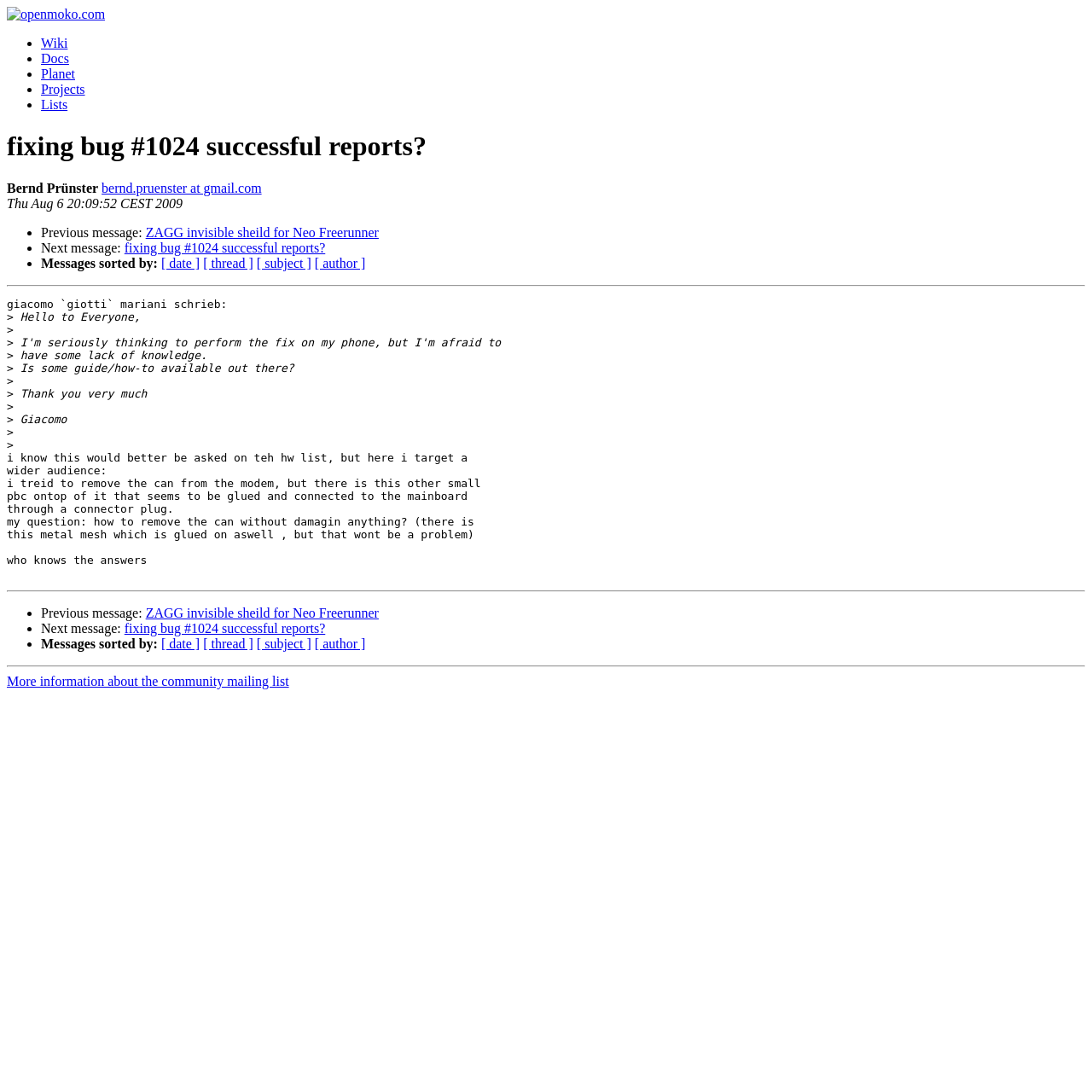What is the purpose of the links at the top of the page?
Please use the image to provide an in-depth answer to the question.

The links at the top of the page, including 'Wiki', 'Docs', 'Planet', 'Projects', and 'Lists', are likely used for navigation purposes. They are located at the top of the page and are formatted as links, suggesting that they are meant to be clicked to access other pages or sections of the website.